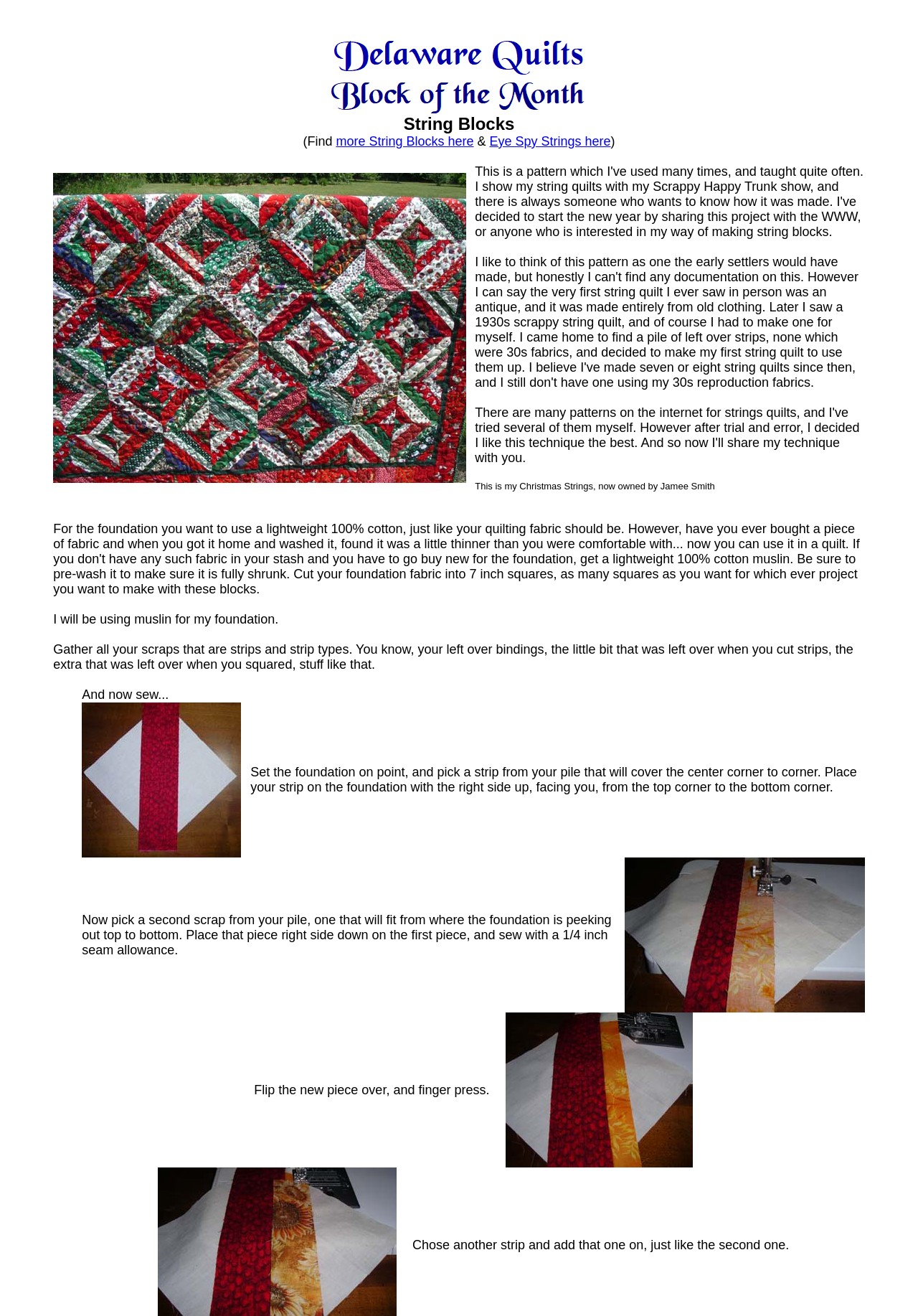Respond to the following query with just one word or a short phrase: 
What is the main topic of this webpage?

String Blocks